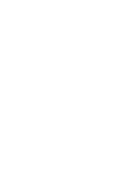Illustrate the image with a detailed and descriptive caption.

The image appears to be a book cover, likely associated with Professor Peter Higgins, a respected educator and author in the field of mathematics. Known for challenging the perception that mathematics is either irrelevant or difficult to grasp, Professor Higgins has authored several popular mathematics books aimed at making the subject accessible and engaging for all audiences. This particular cover may represent one of his works, which are celebrated for their clarity and entertaining style, appealing to both students and general readers. The overall theme of his books underscores the beauty and significance of mathematics in everyday life, encouraging readers to explore its mysteries.